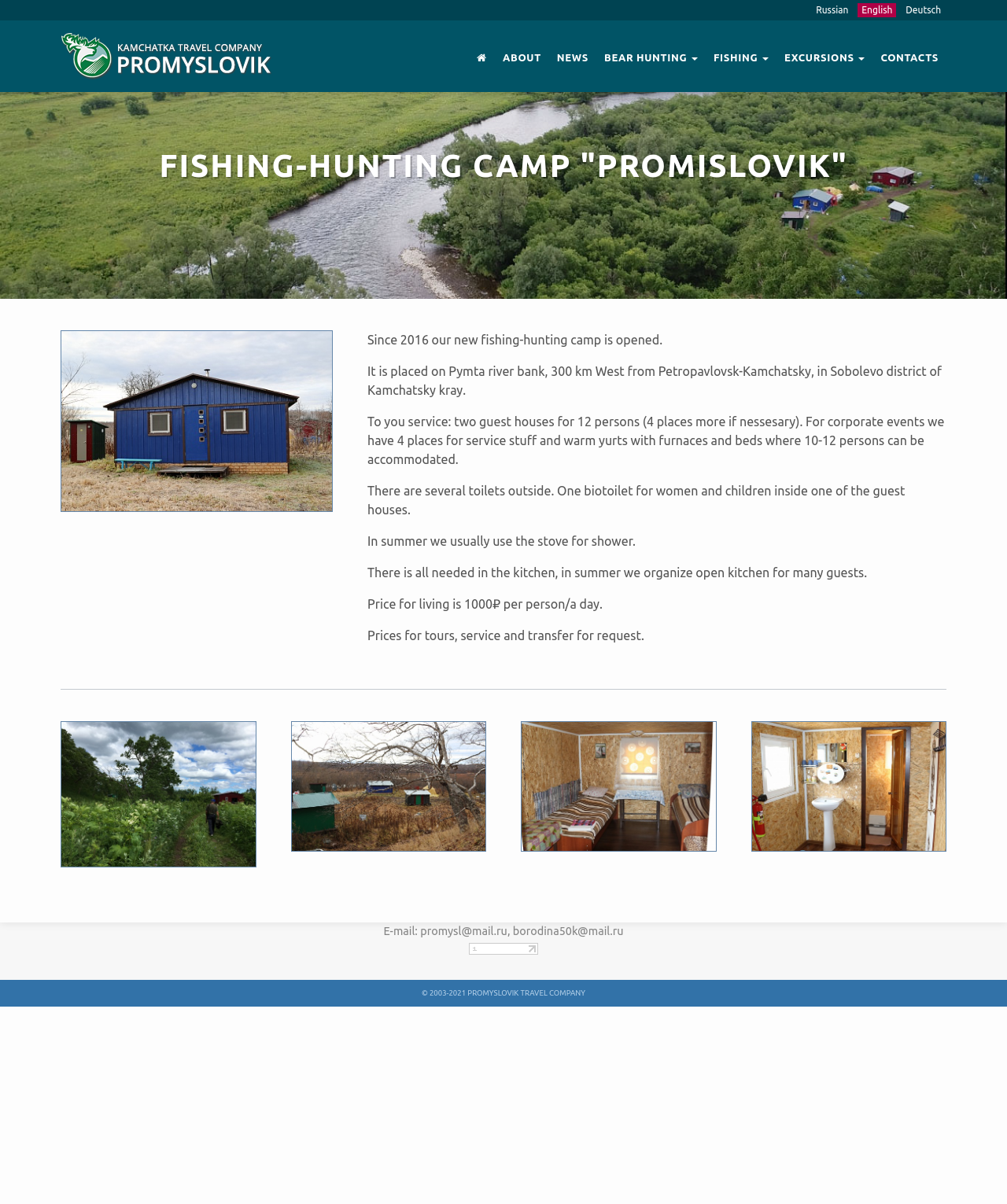Please identify the bounding box coordinates of the region to click in order to complete the task: "View fishing-hunting camp information". The coordinates must be four float numbers between 0 and 1, specified as [left, top, right, bottom].

[0.06, 0.274, 0.33, 0.425]